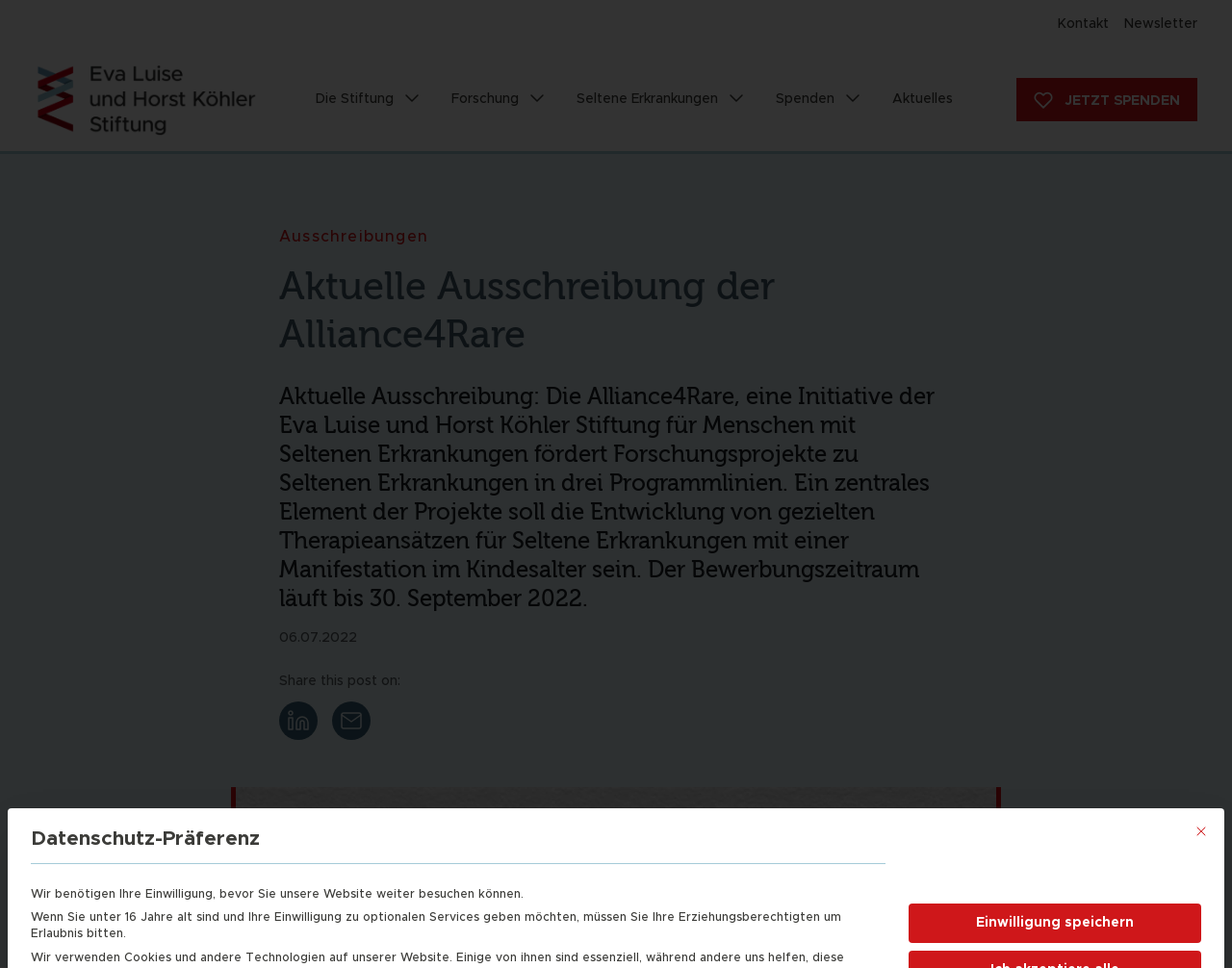What is the purpose of Alliance4Rare?
Analyze the image and deliver a detailed answer to the question.

The purpose of Alliance4Rare can be found in the link 'Alliance4Rare – Forschungsinitiative für Kinder mit SE' which is located under the 'Forschung' section. It is a research initiative for children with rare diseases.